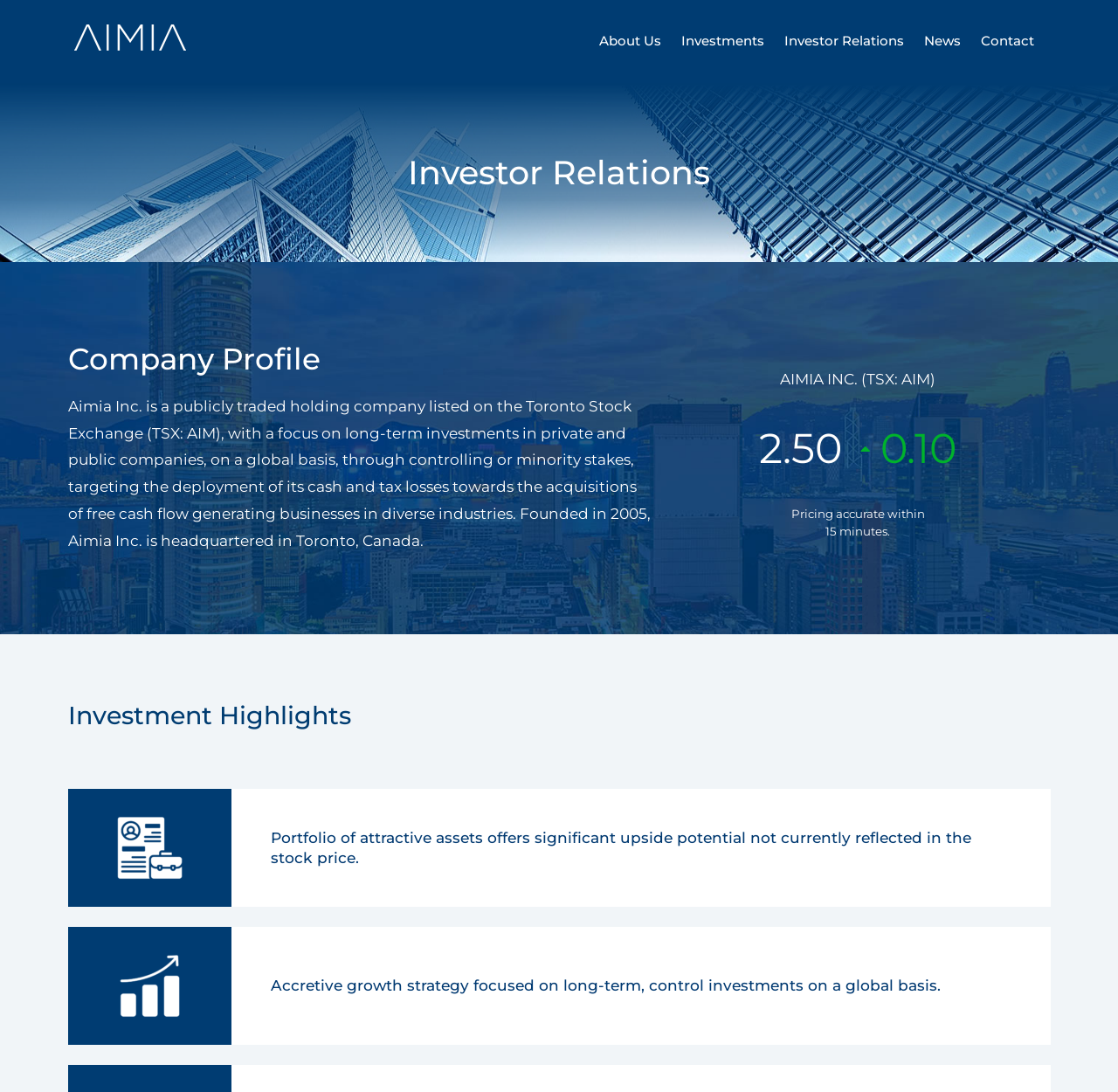Use a single word or phrase to respond to the question:
What is the purpose of the reason-icon-1 image?

To highlight an investment highlight